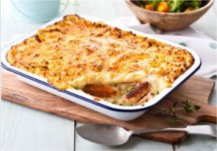Please give a one-word or short phrase response to the following question: 
What is on the wooden serving board?

Sausage Pea and Potato Pie